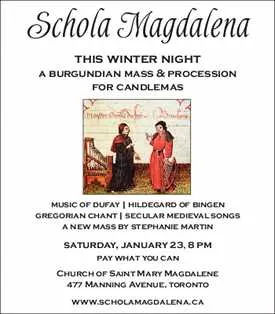Using the information from the screenshot, answer the following question thoroughly:
What is the admission policy for the concert?

The poster invites attendees to pay what they can for admission, reflecting an inclusive approach to sharing this unique musical experience, which means that the admission policy is flexible and attendees can pay whatever amount they can afford.